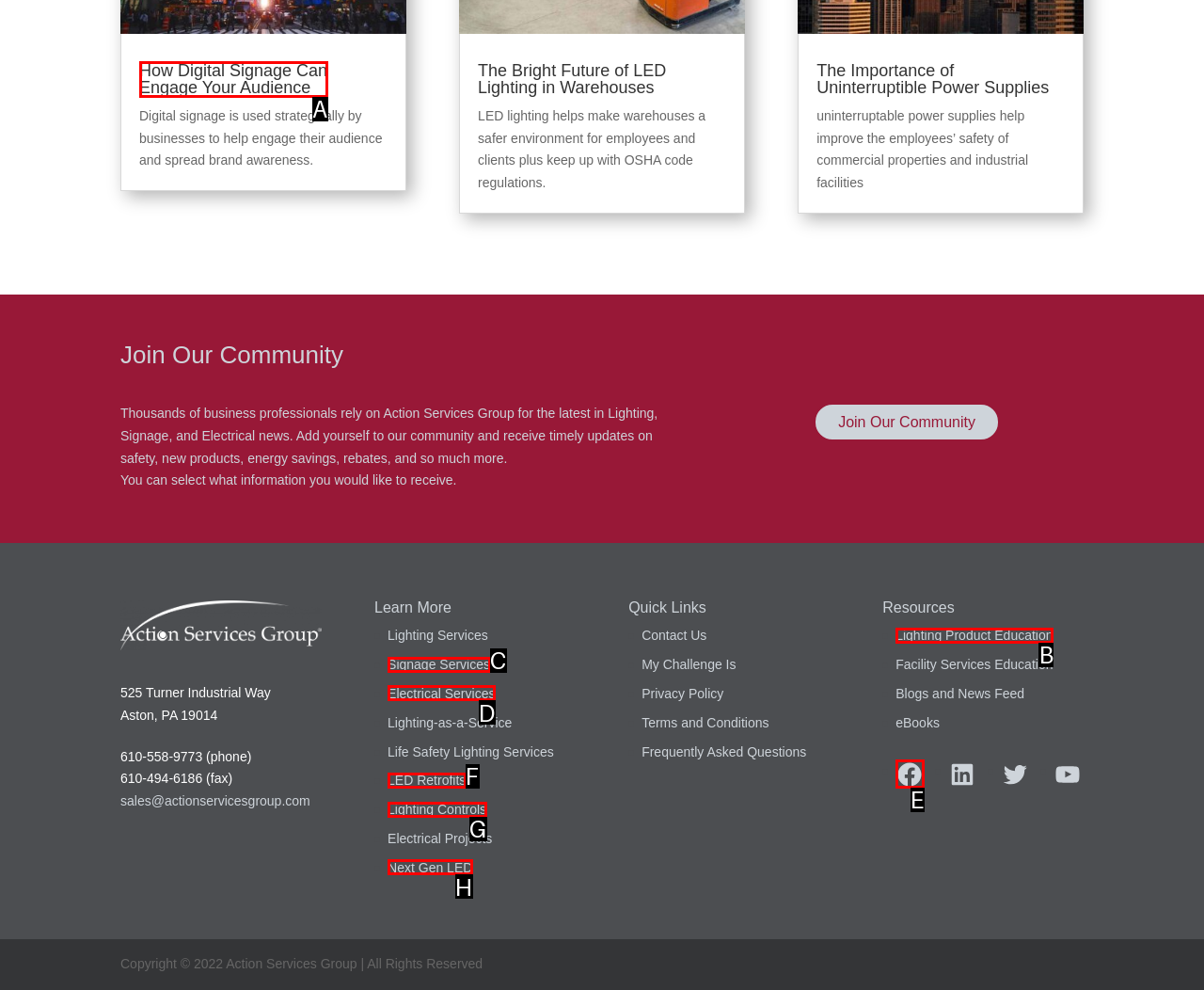Given the task: Click on 'How Digital Signage Can Engage Your Audience', tell me which HTML element to click on.
Answer with the letter of the correct option from the given choices.

A